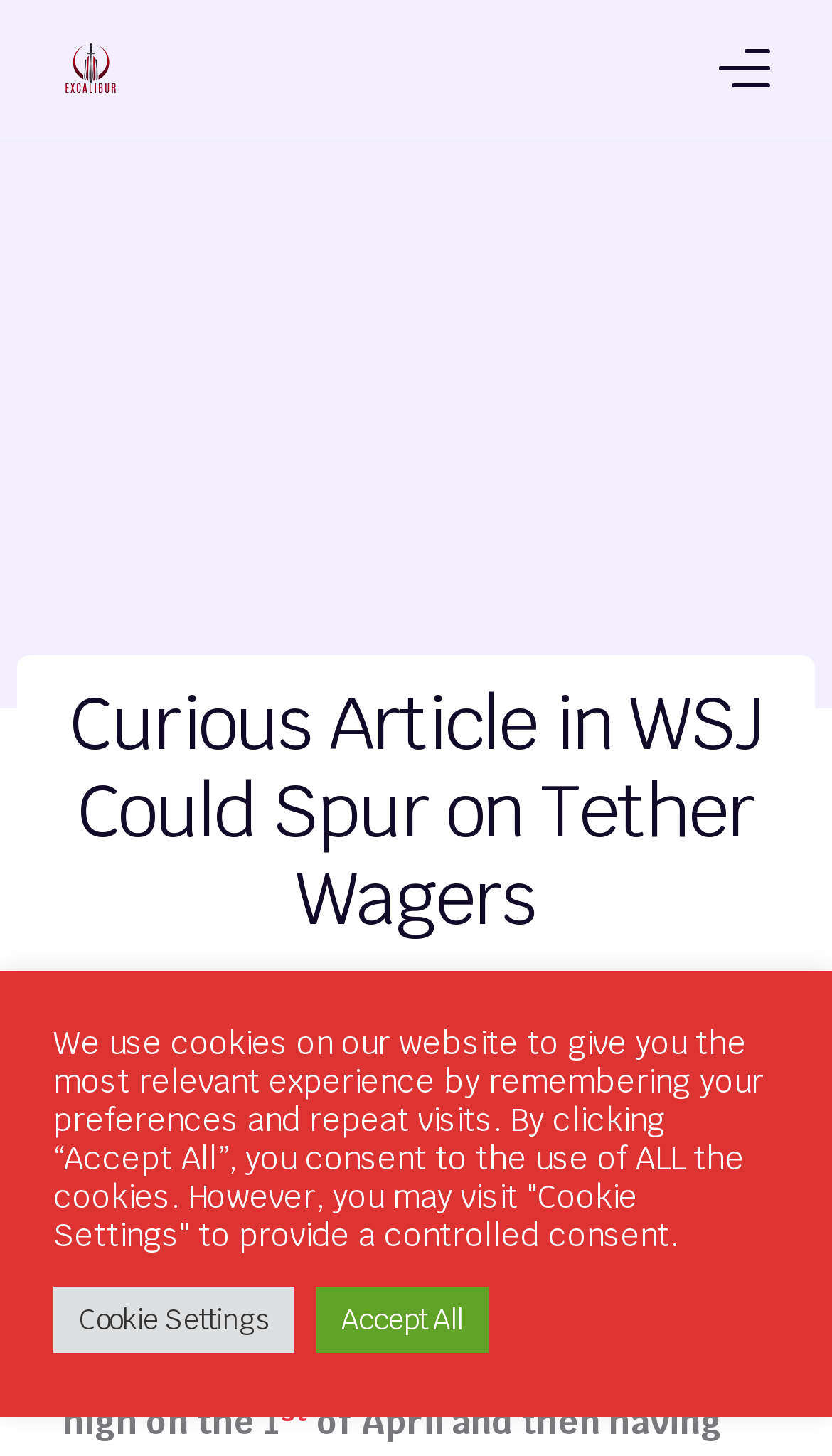What is the date mentioned on the webpage?
Using the image as a reference, answer the question in detail.

I found a StaticText element with the content 'APRIL 4, 2022', which indicates the date mentioned on the webpage.